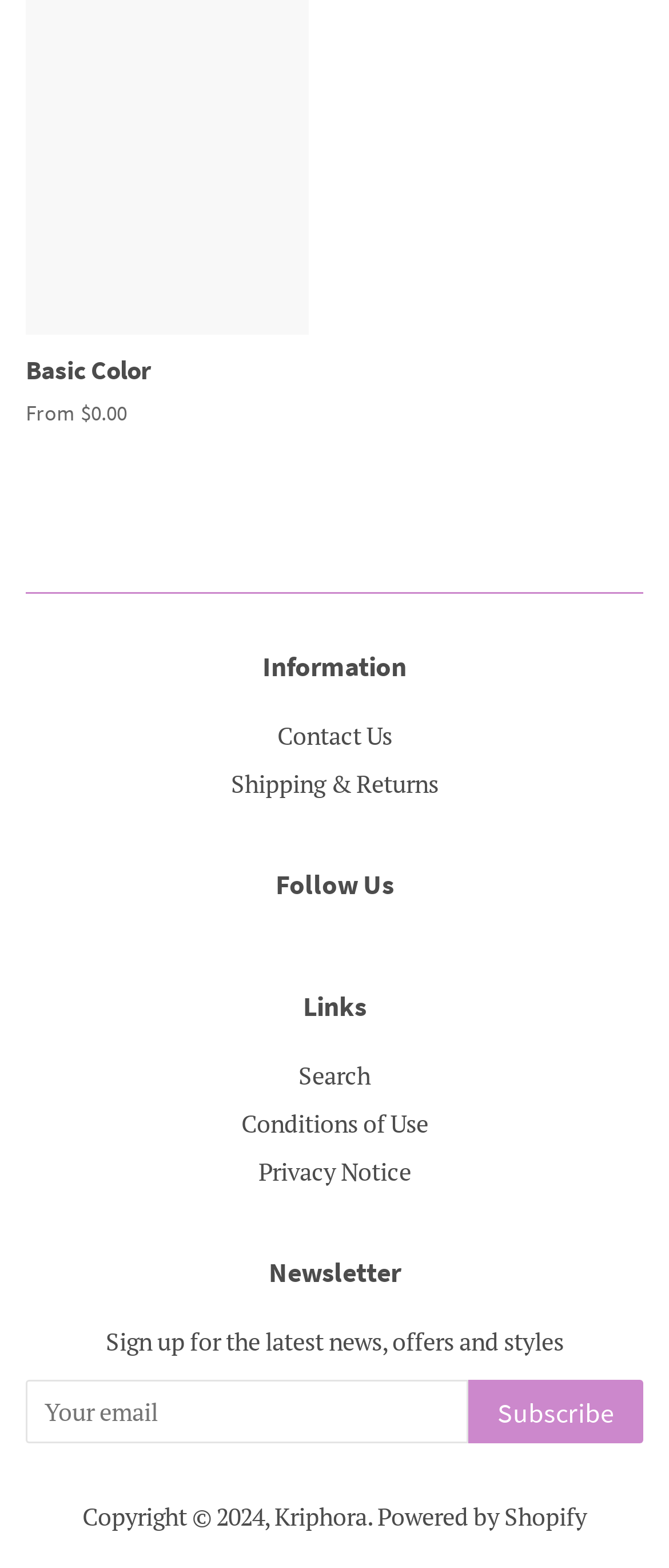How many links are under the 'Information' heading? Based on the screenshot, please respond with a single word or phrase.

2